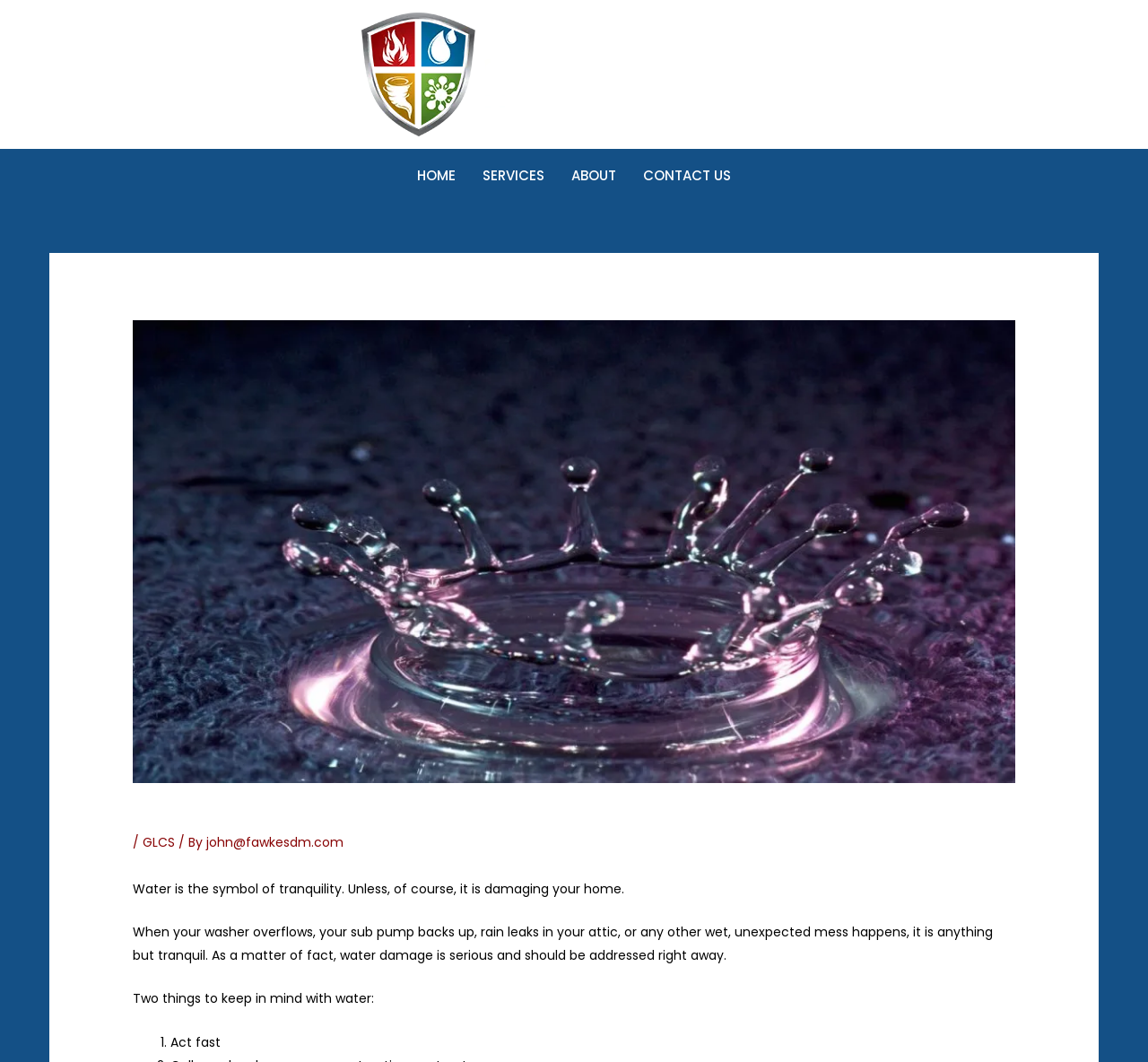Identify the bounding box for the described UI element. Provide the coordinates in (top-left x, top-left y, bottom-right x, bottom-right y) format with values ranging from 0 to 1: john@fawkesdm.com

[0.18, 0.785, 0.3, 0.802]